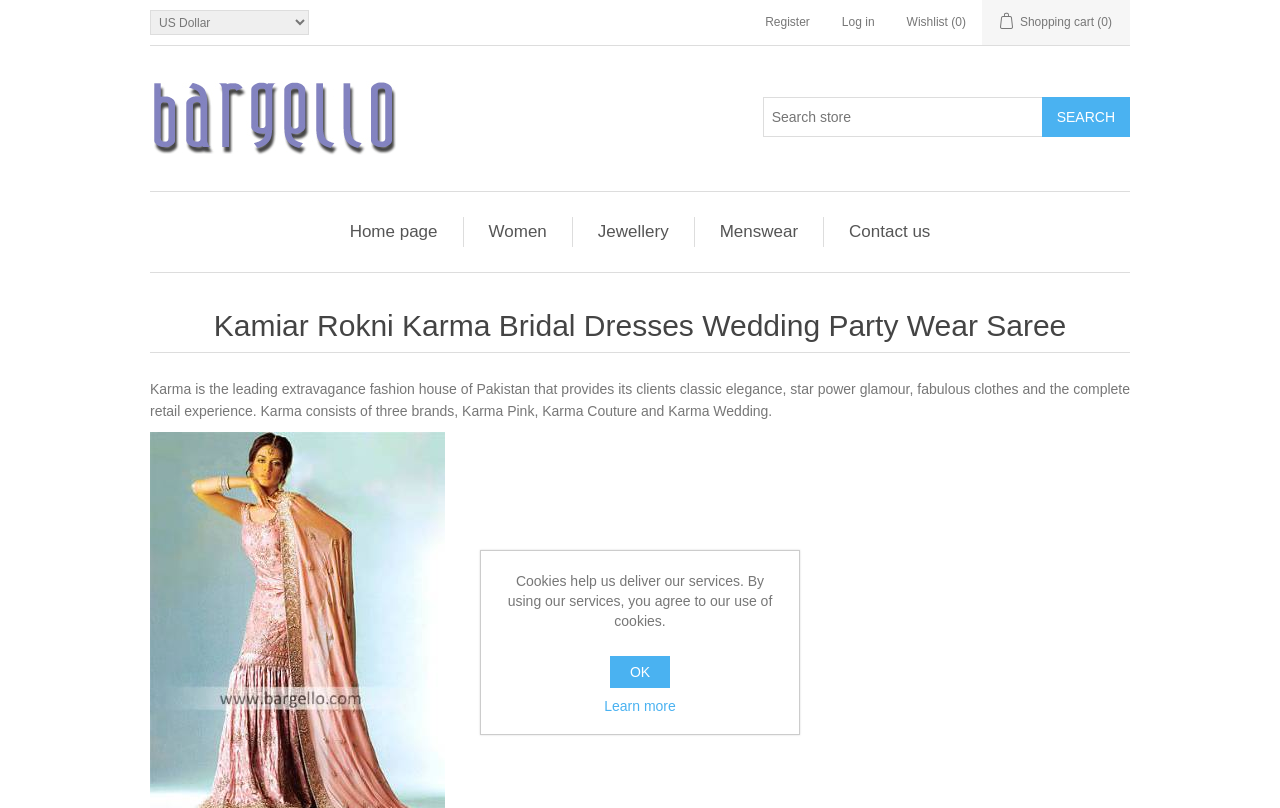Find the bounding box of the UI element described as: "OK". The bounding box coordinates should be given as four float values between 0 and 1, i.e., [left, top, right, bottom].

[0.477, 0.812, 0.523, 0.851]